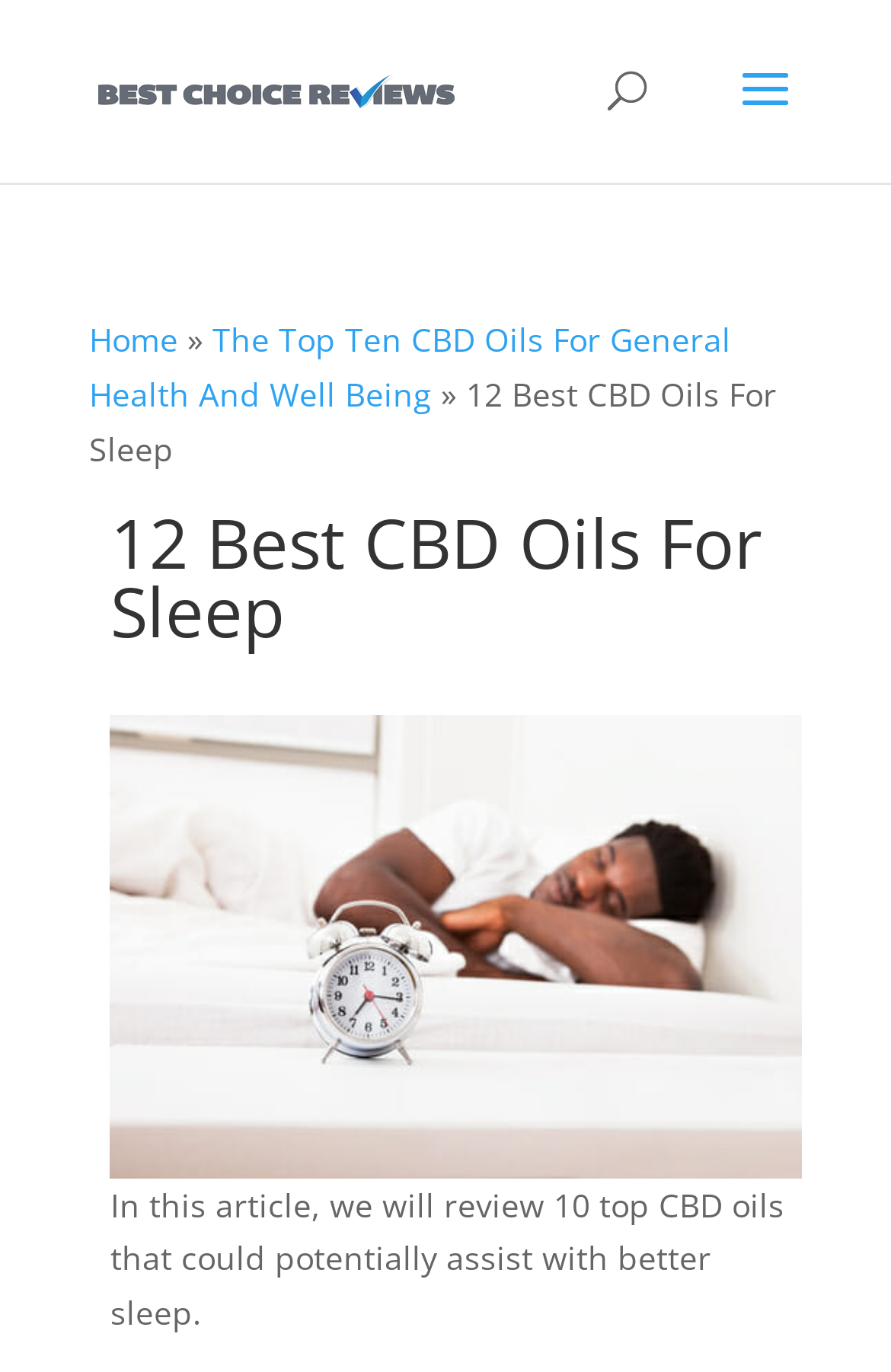What is the image below the heading?
Using the visual information, reply with a single word or short phrase.

Best CBD Oils For Sleep